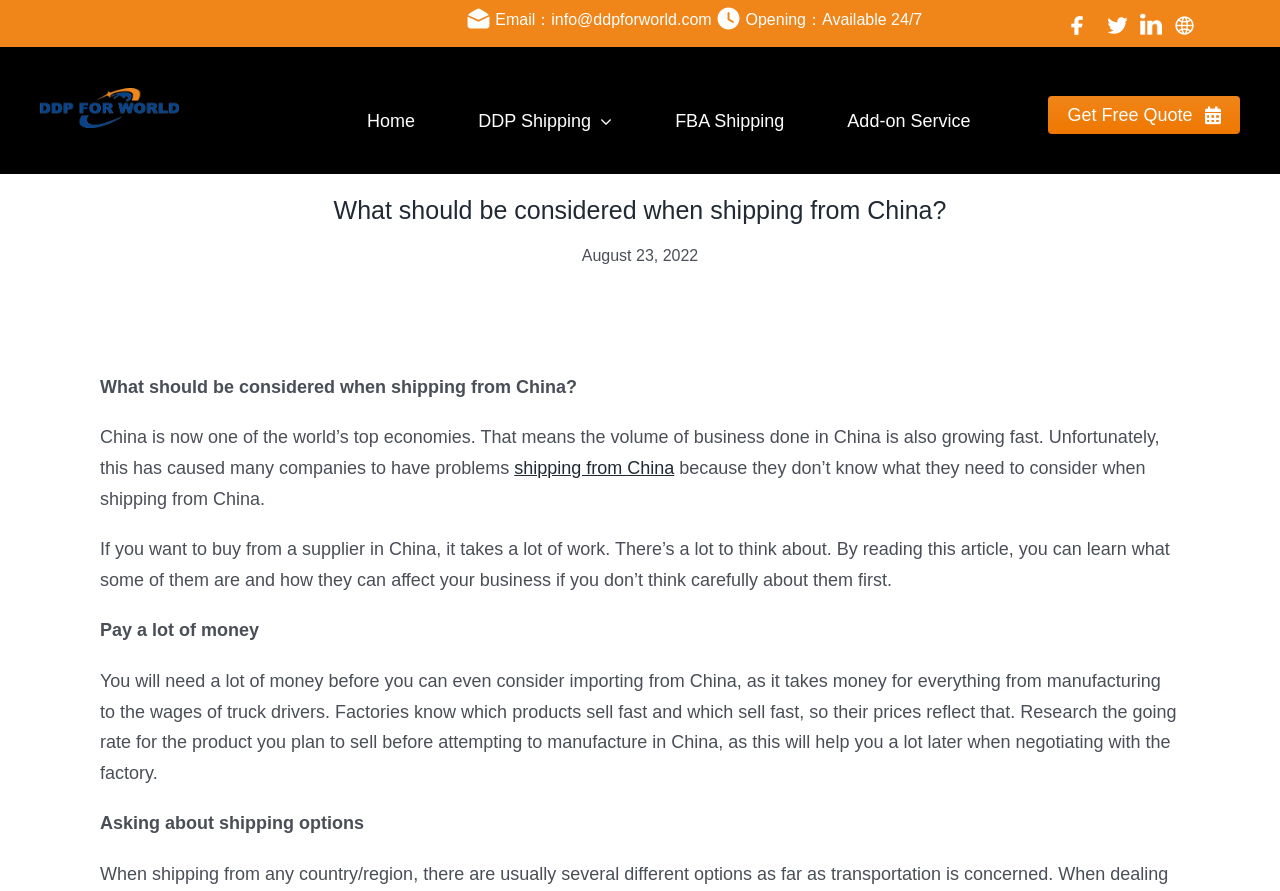What is one of the costs associated with importing from China?
Using the image as a reference, answer the question in detail.

I found this information by reading the static text element that mentions the need for a lot of money to import from China, including costs such as manufacturing and wages of truck drivers.